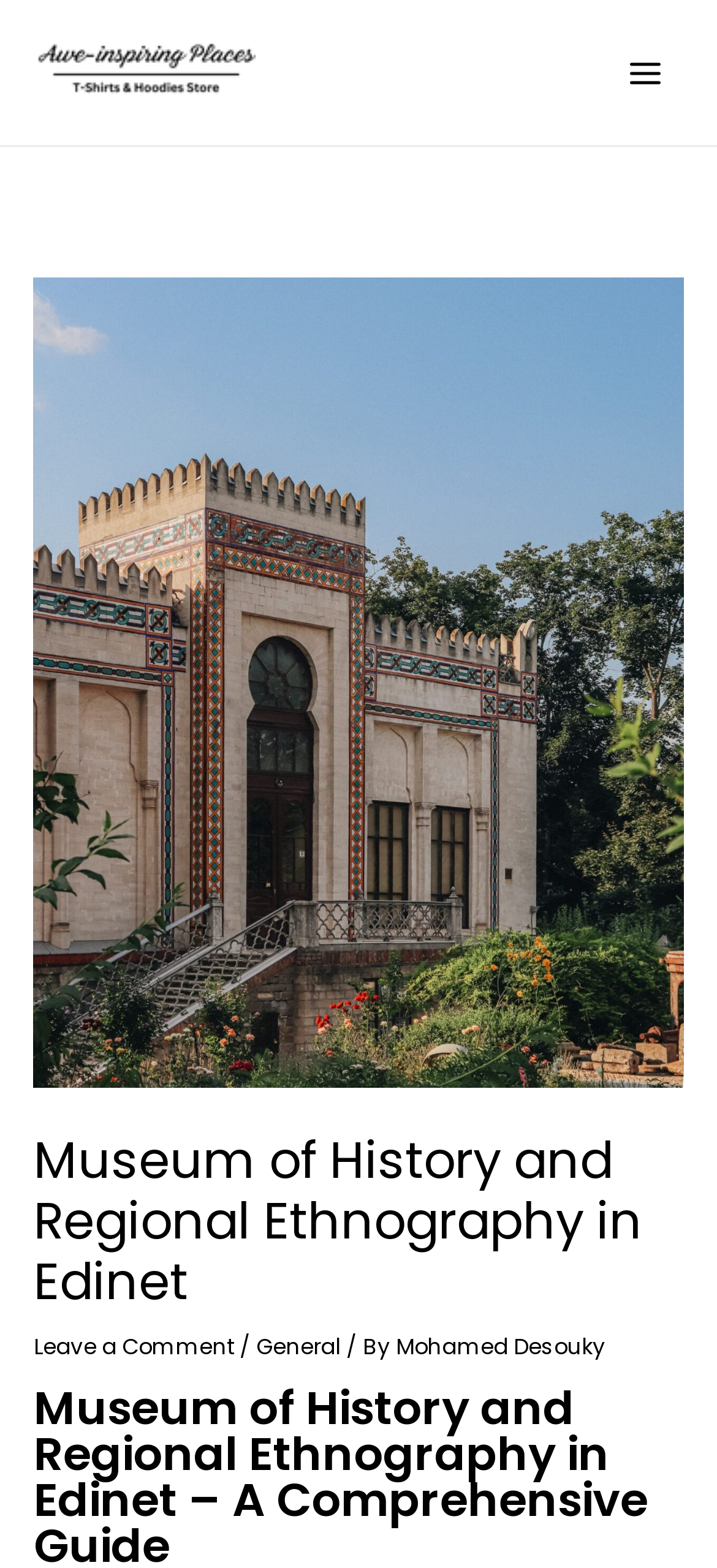Identify the main title of the webpage and generate its text content.

Museum of History and Regional Ethnography in Edinet